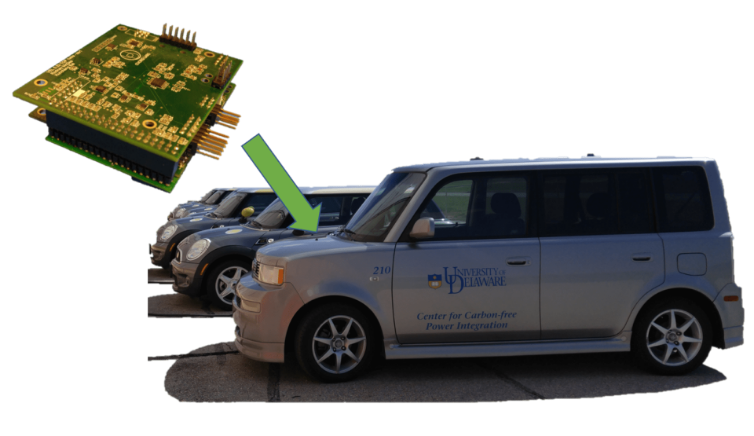Examine the screenshot and answer the question in as much detail as possible: What is the affiliation of the vehicles in the image?

The image features a lineup of vehicles, identified by their unique design and affiliated with the University of Delaware, suggesting a focus on sustainable vehicle technologies and research.